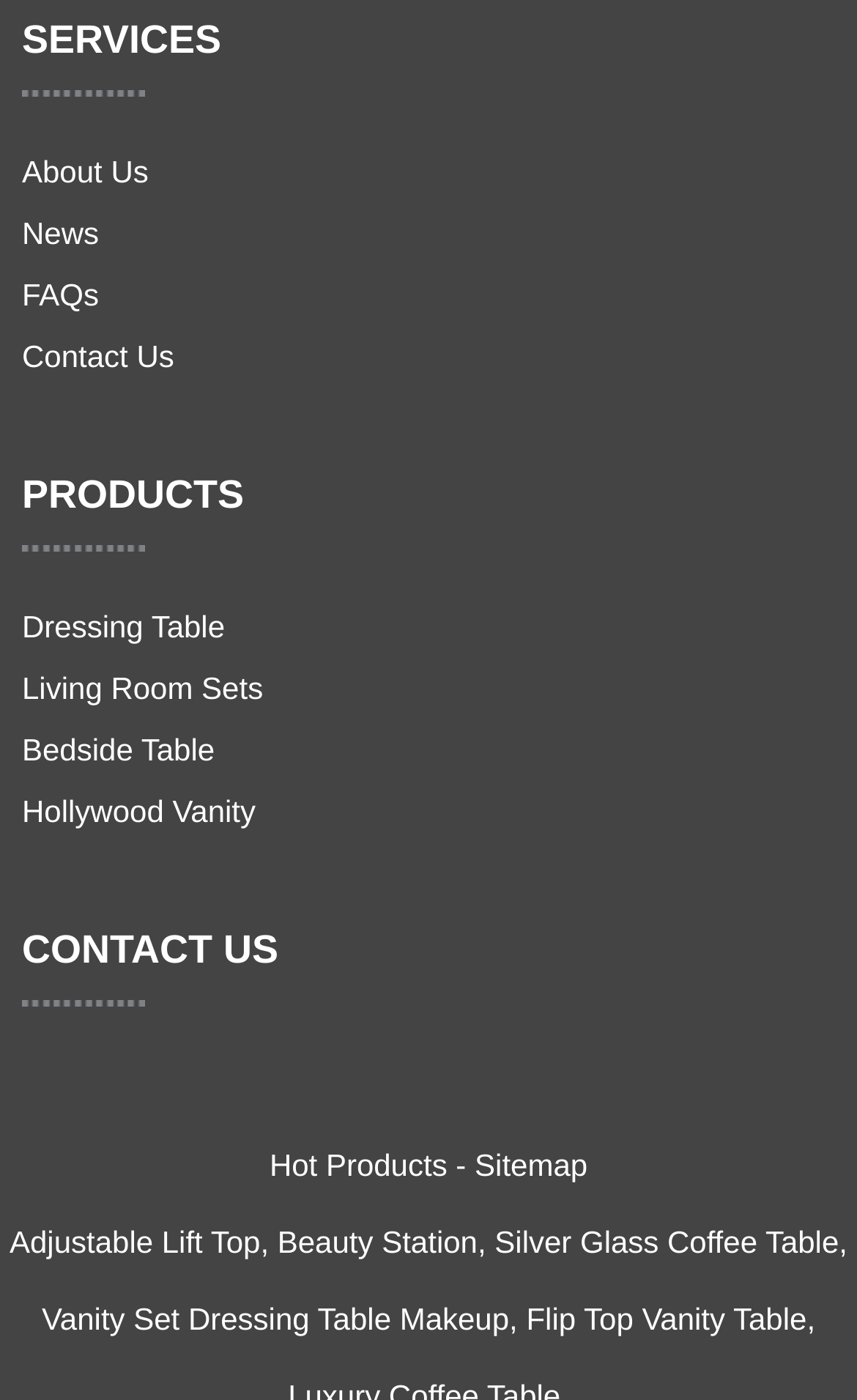Can you show the bounding box coordinates of the region to click on to complete the task described in the instruction: "check Hot Products"?

[0.314, 0.82, 0.522, 0.845]